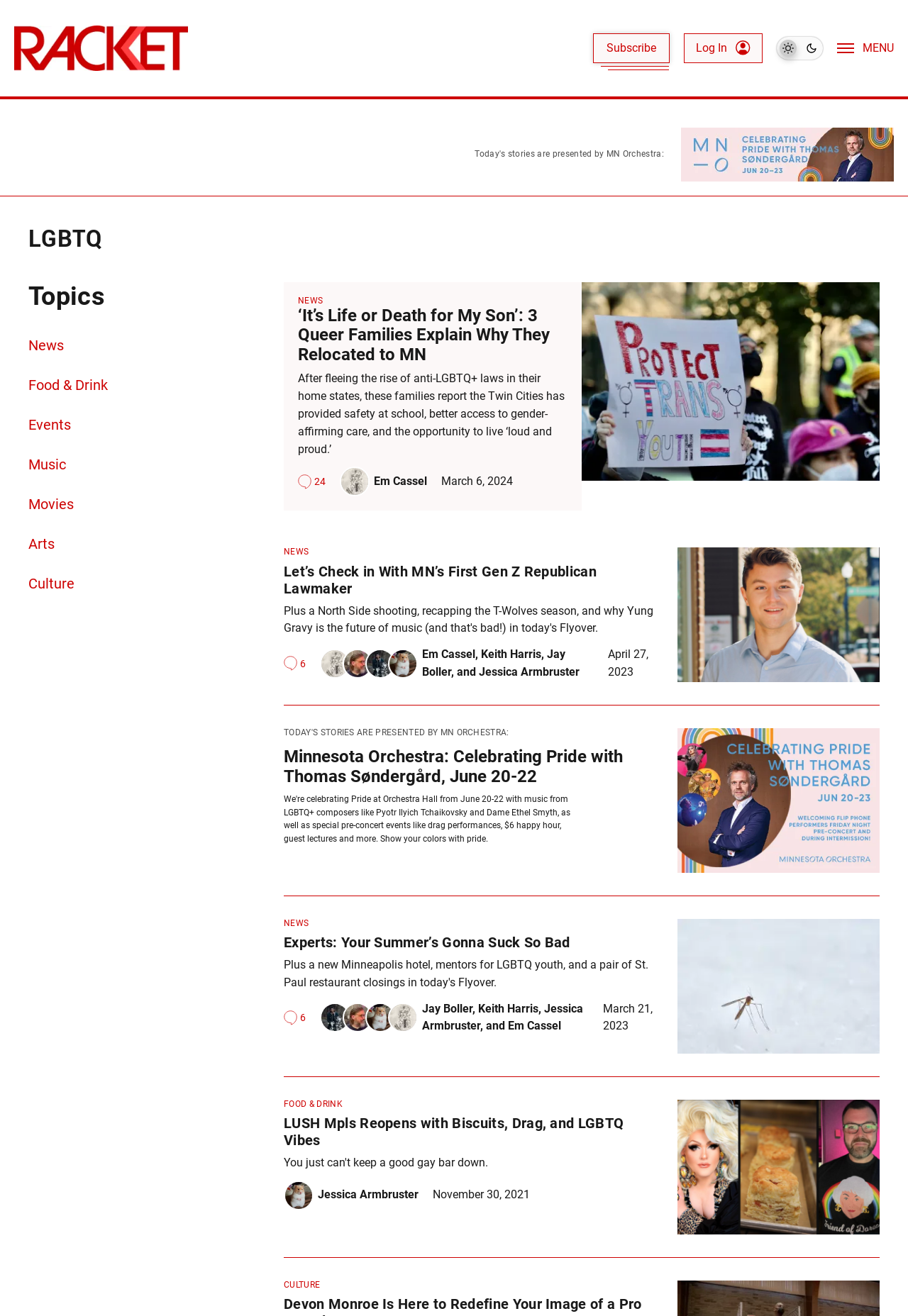Provide a brief response using a word or short phrase to this question:
How many topics are listed under 'Topics'?

9